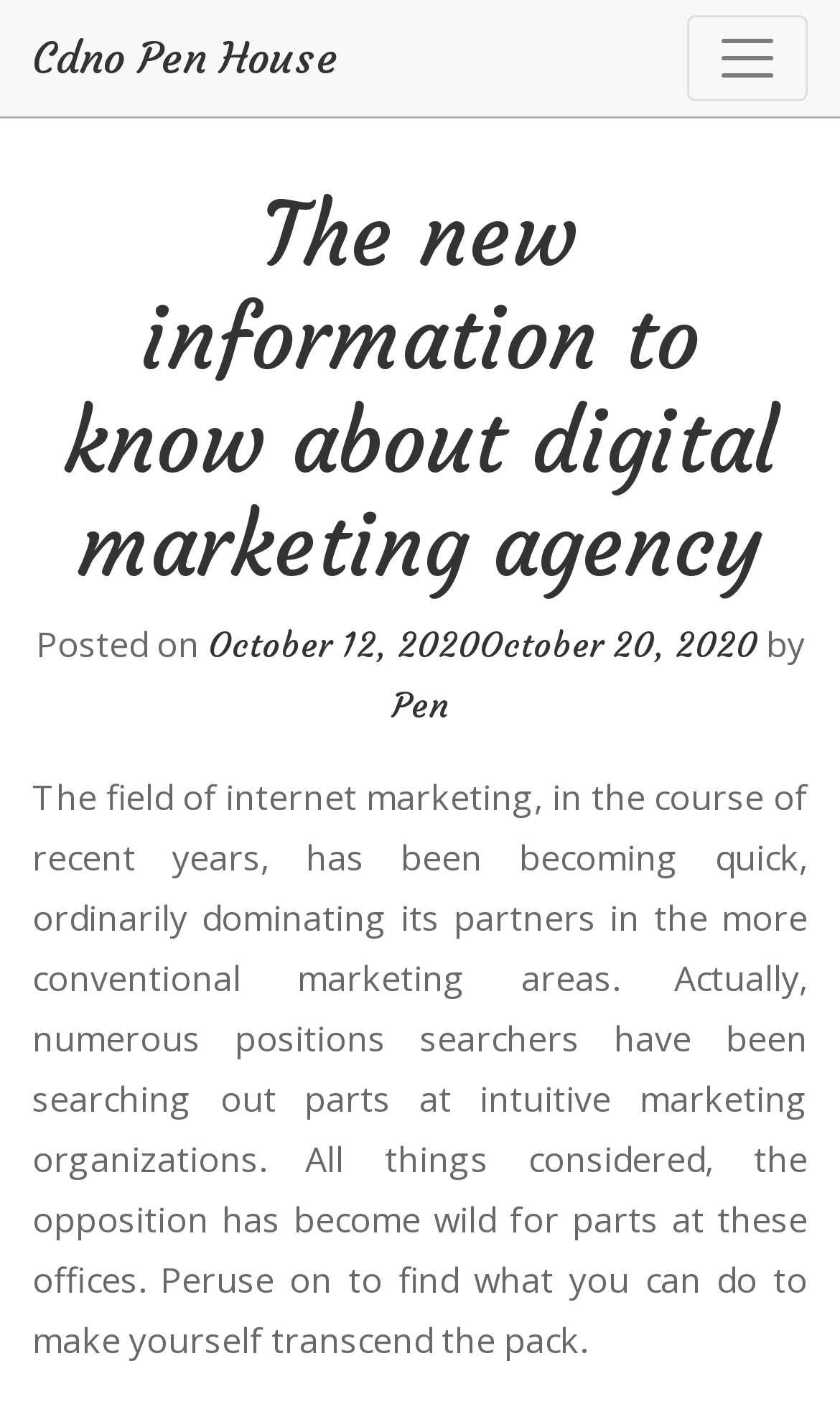Please answer the following query using a single word or phrase: 
When was the article posted?

October 12, 2020